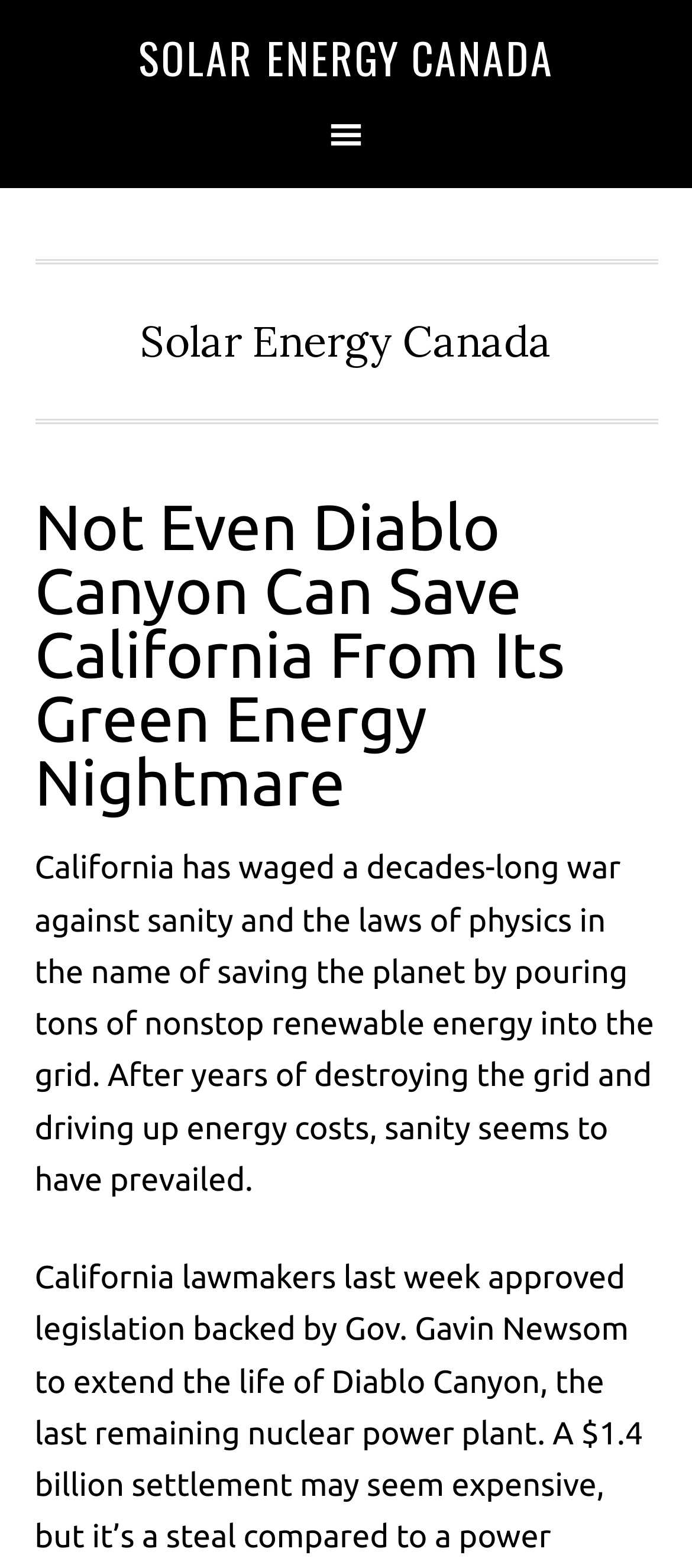Using the provided element description: "Solar Energy Canada", identify the bounding box coordinates. The coordinates should be four floats between 0 and 1 in the order [left, top, right, bottom].

[0.2, 0.016, 0.8, 0.057]